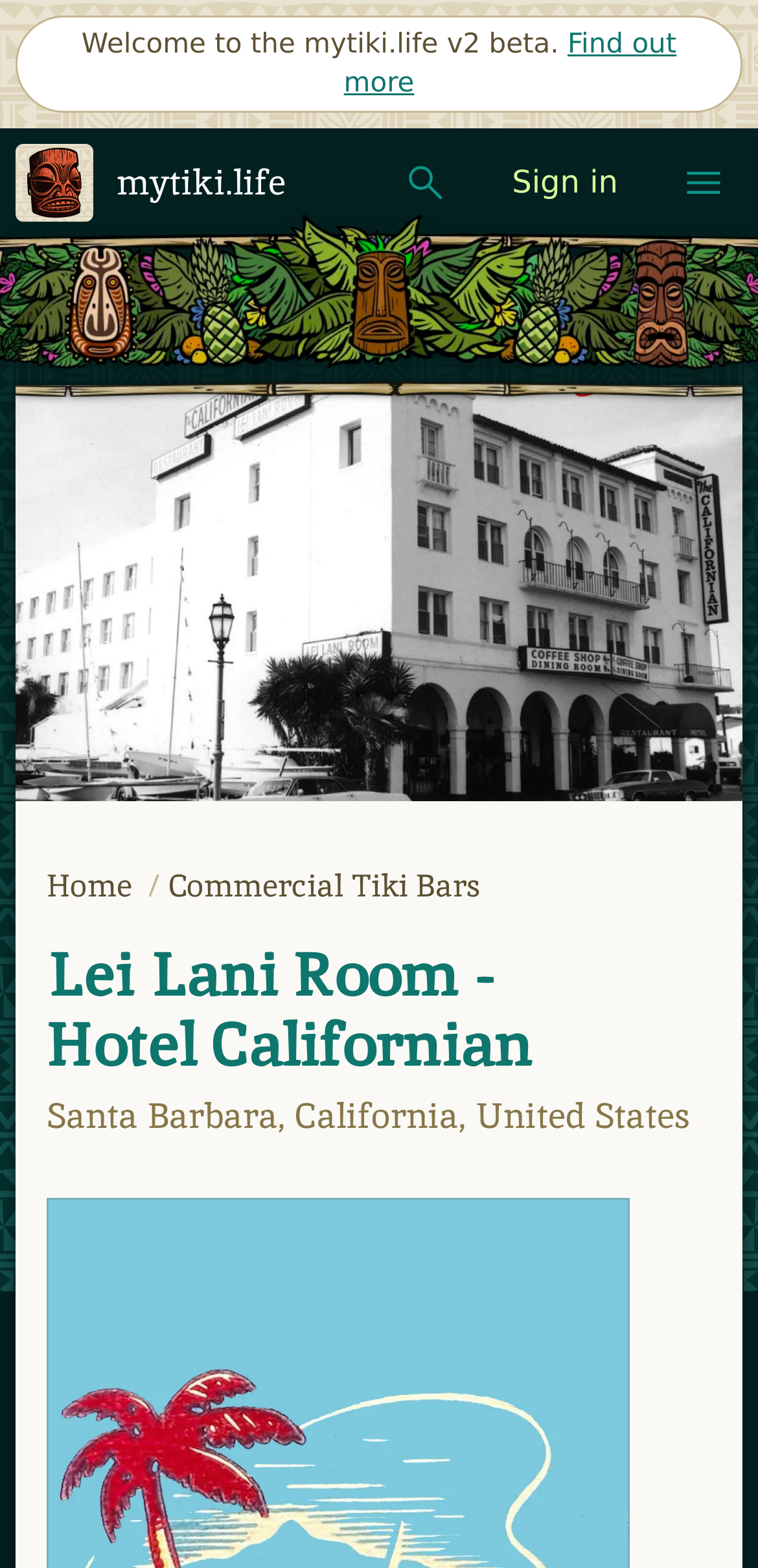What is the purpose of the 'Sign in' button?
Refer to the image and offer an in-depth and detailed answer to the question.

The 'Sign in' button is a navigation element that allows users to sign in to the website, likely to access personalized features or content.